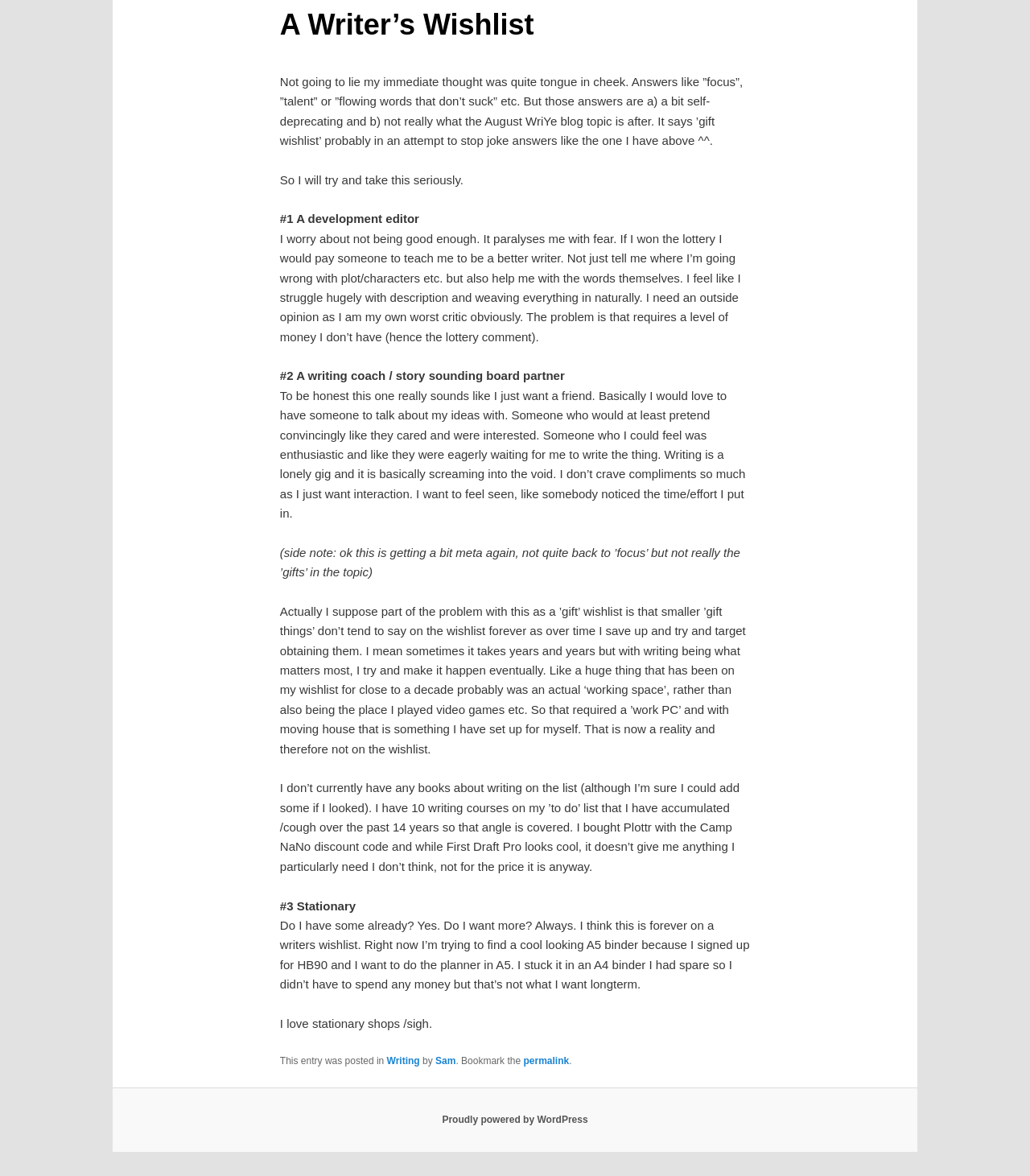Given the description of a UI element: "parent_node: Search for: value="Search"", identify the bounding box coordinates of the matching element in the webpage screenshot.

None